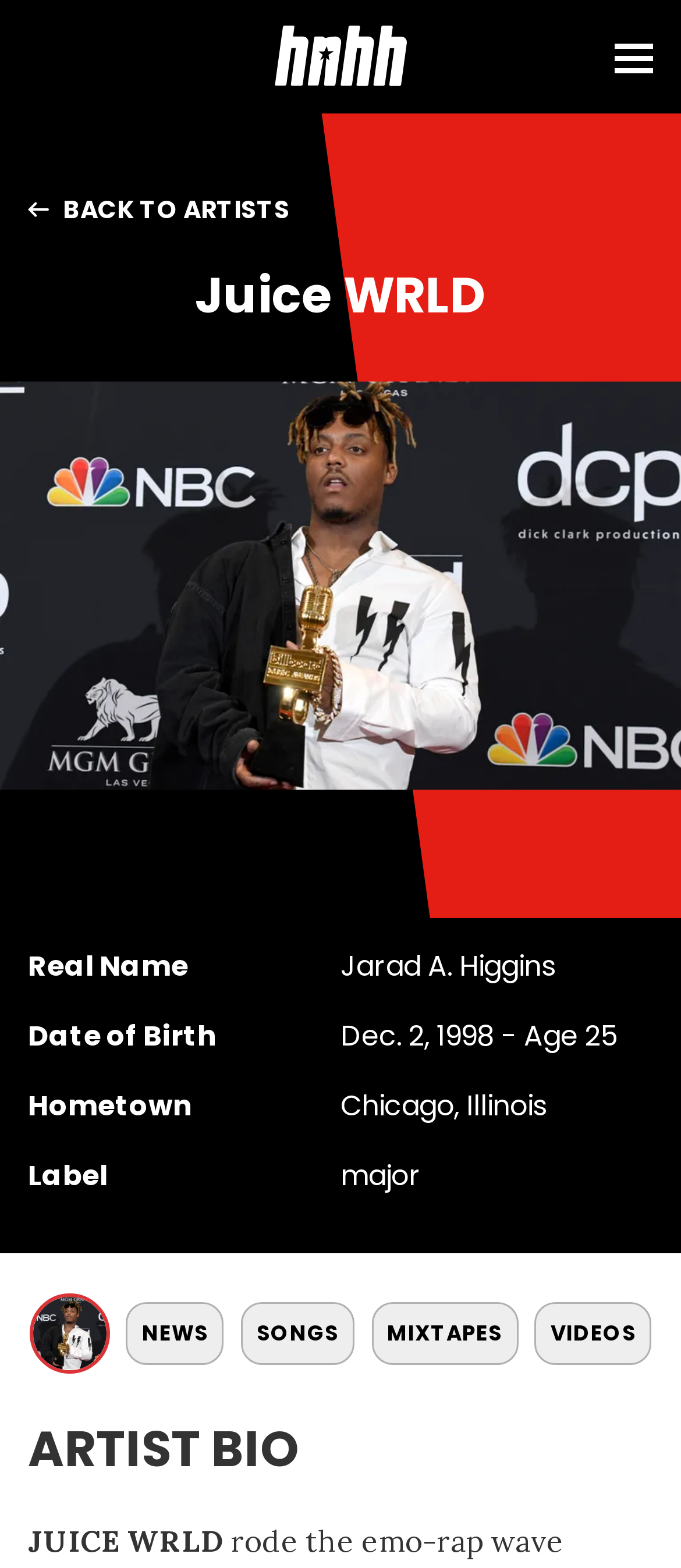Provide a brief response to the question below using one word or phrase:
What is Juice WRLD's real name?

Jarad A. Higgins